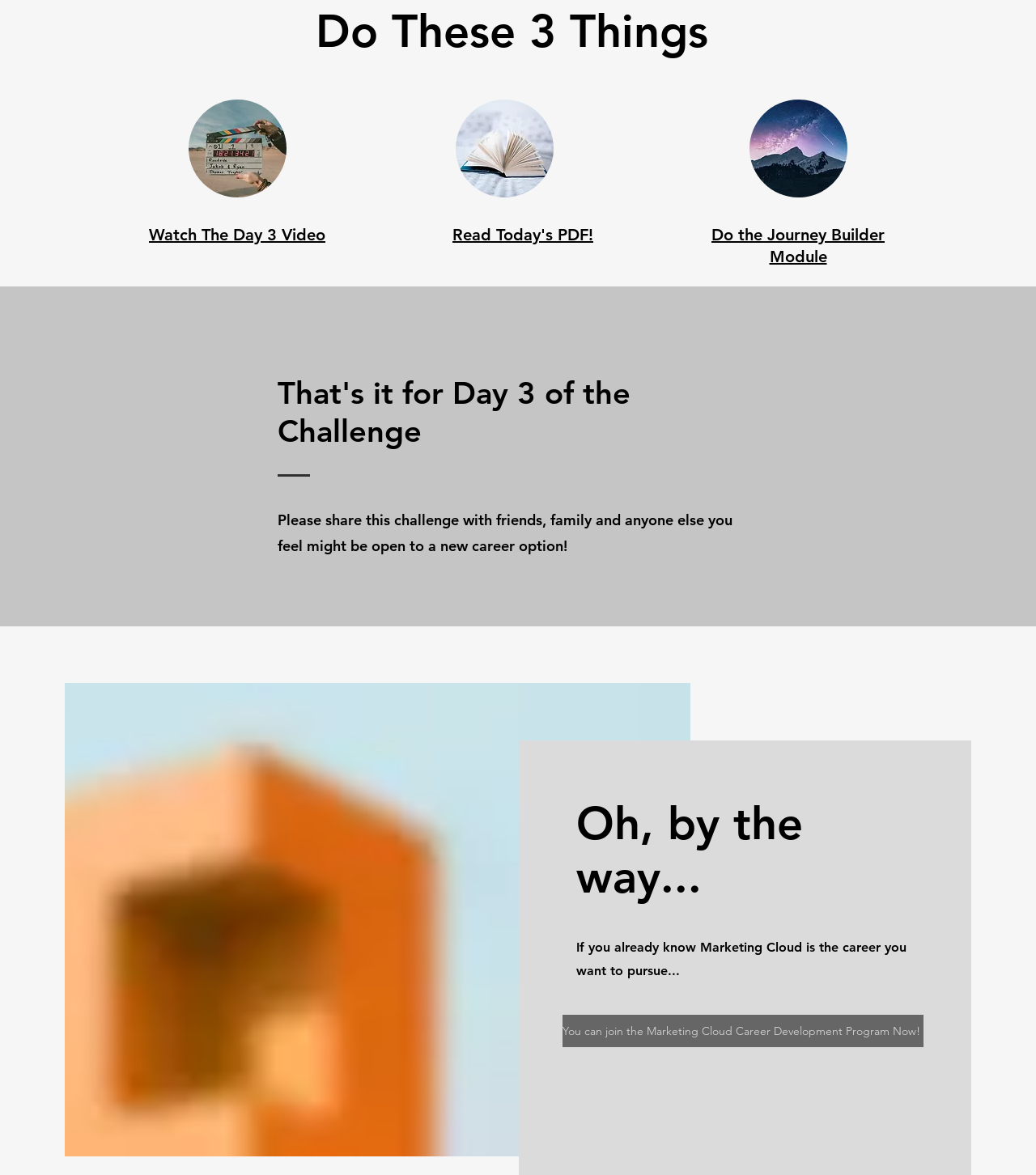What is the purpose of the 'Watch The Day 3 Video' link?
Based on the image, answer the question with a single word or brief phrase.

To watch Day 3 video